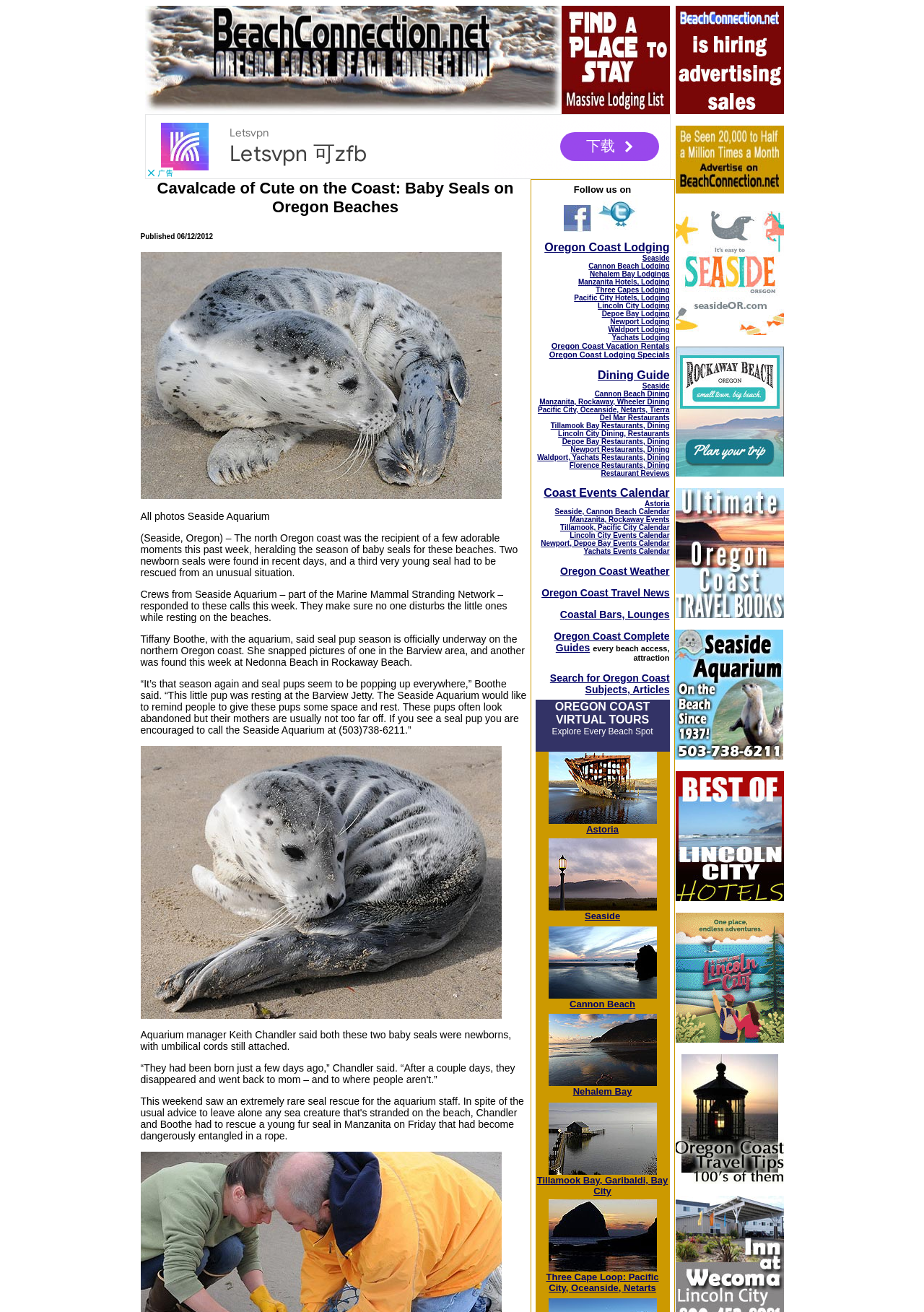Please identify the bounding box coordinates of the area I need to click to accomplish the following instruction: "Explore Lincoln City’s resort hotel".

[0.731, 0.63, 0.848, 0.639]